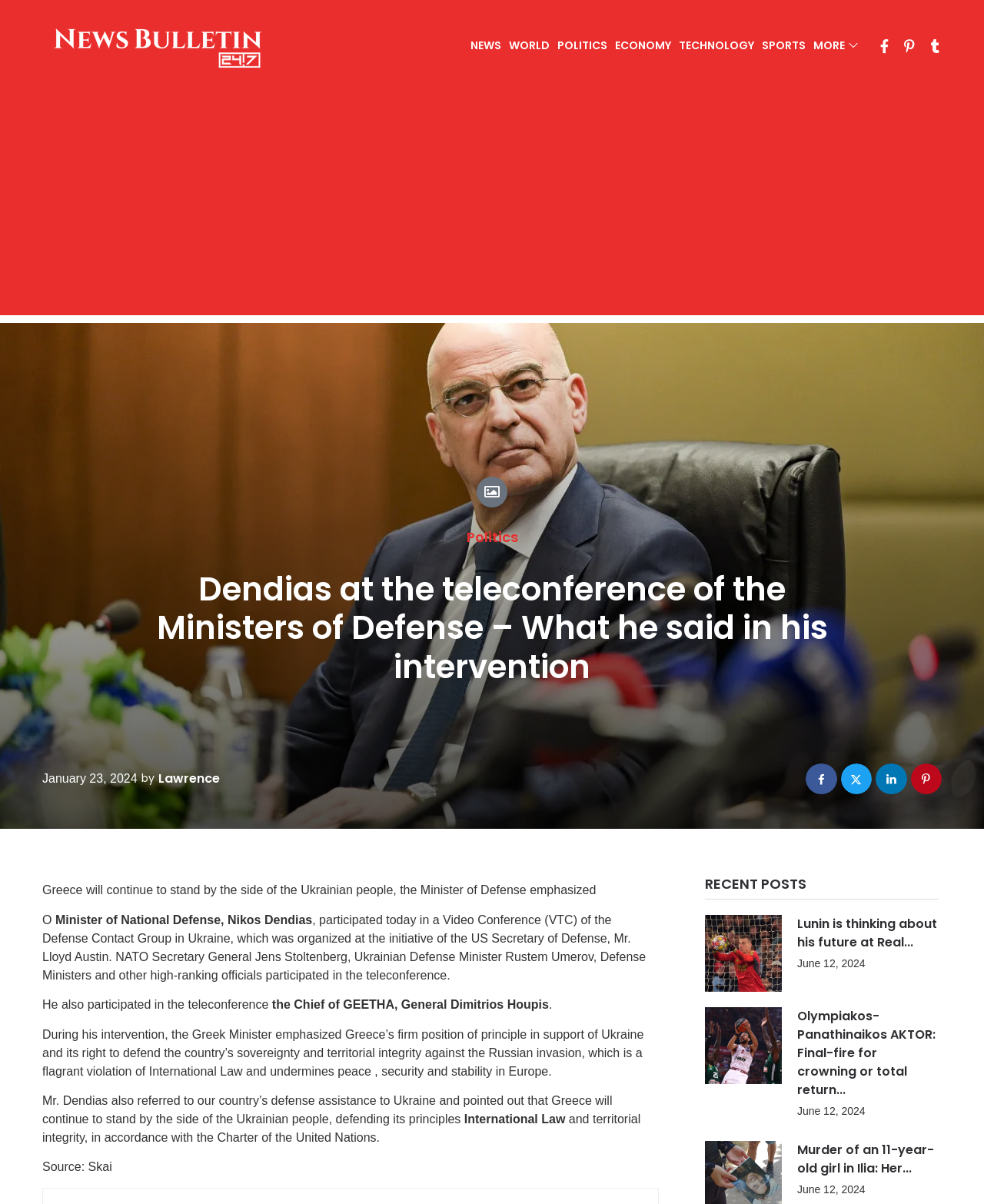Please answer the following question using a single word or phrase: 
What is the date of the news article?

January 23, 2024